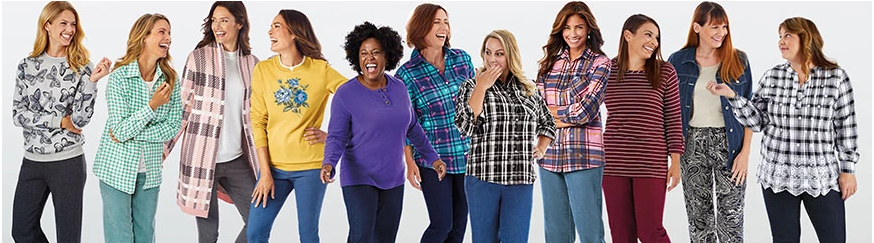Carefully observe the image and respond to the question with a detailed answer:
What is the atmosphere conveyed by the models in the image?

The caption describes the models as exuding 'joy and confidence' in playful poses, which suggests that the atmosphere conveyed by the models in the image is one of happiness and self-assurance.